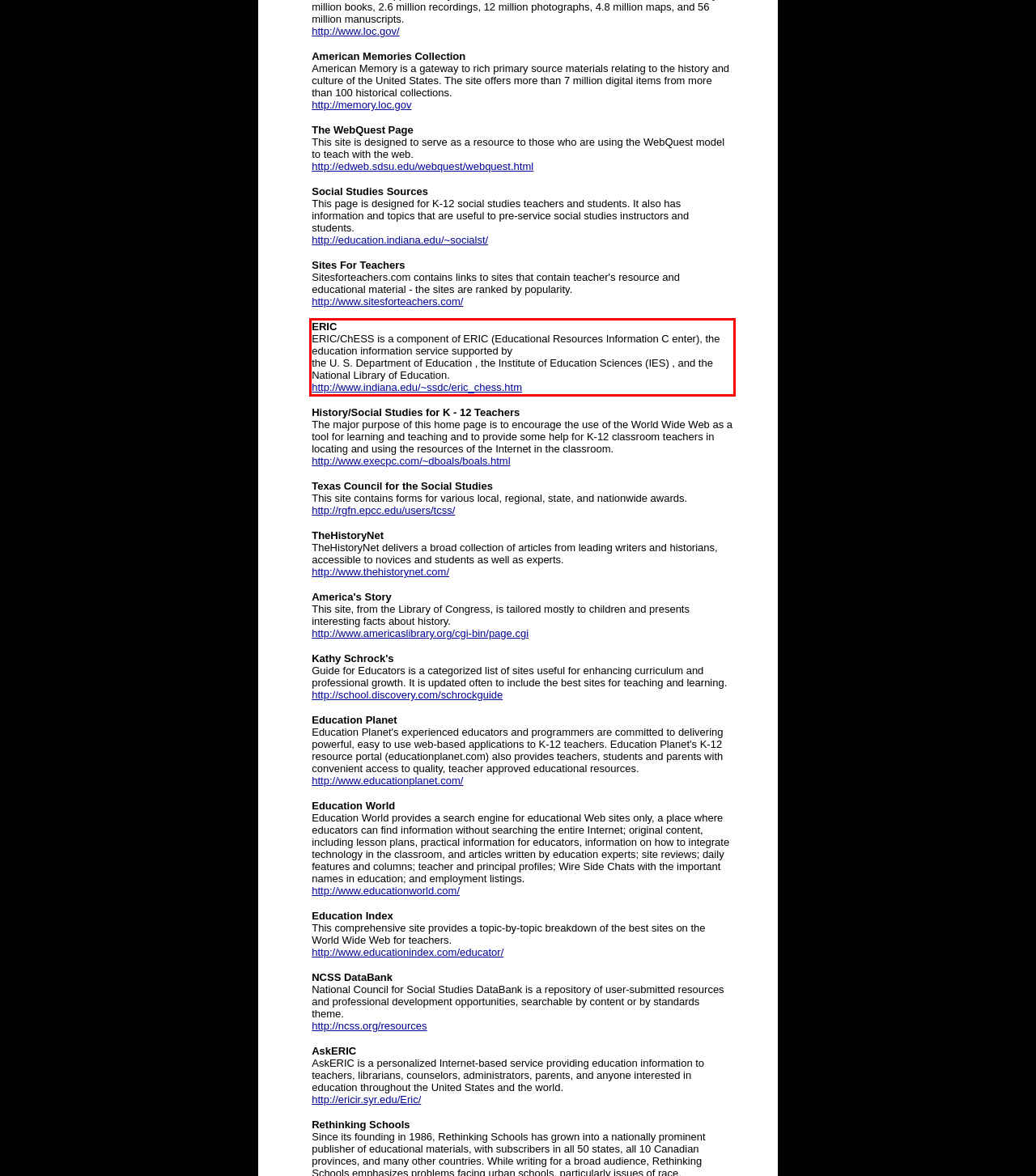Within the provided webpage screenshot, find the red rectangle bounding box and perform OCR to obtain the text content.

ERIC ERIC/ChESS is a component of ERIC (Educational Resources Information C enter), the education information service supported by the U. S. Department of Education , the Institute of Education Sciences (IES) , and the National Library of Education. http://www.indiana.edu/~ssdc/eric_chess.htm